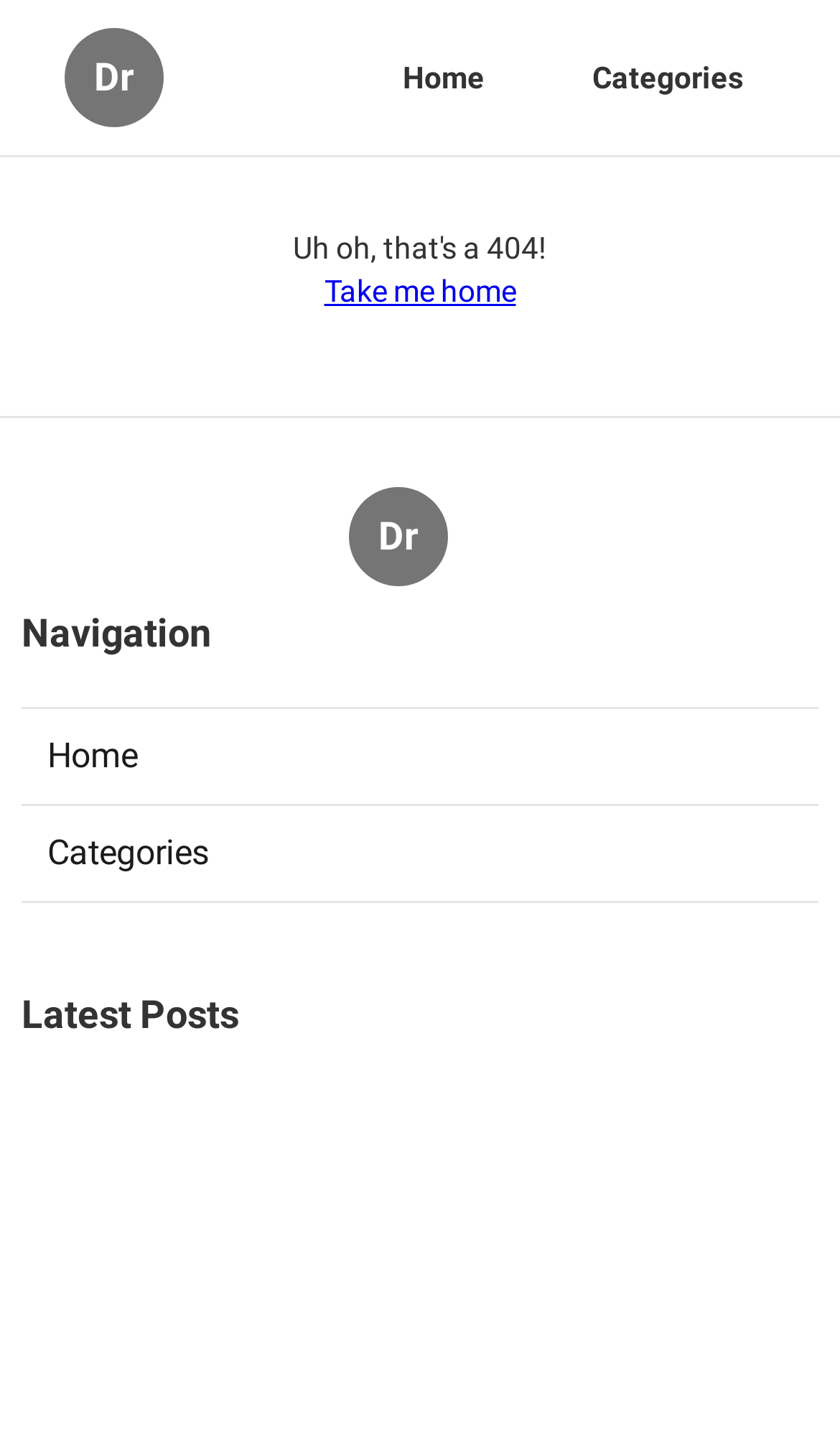Please provide a comprehensive answer to the question below using the information from the image: How many navigation links are there?

I counted the number of links under the 'Navigation' text, which are 'Home', 'Categories', 'Home', and 'Categories'. There are four links in total.